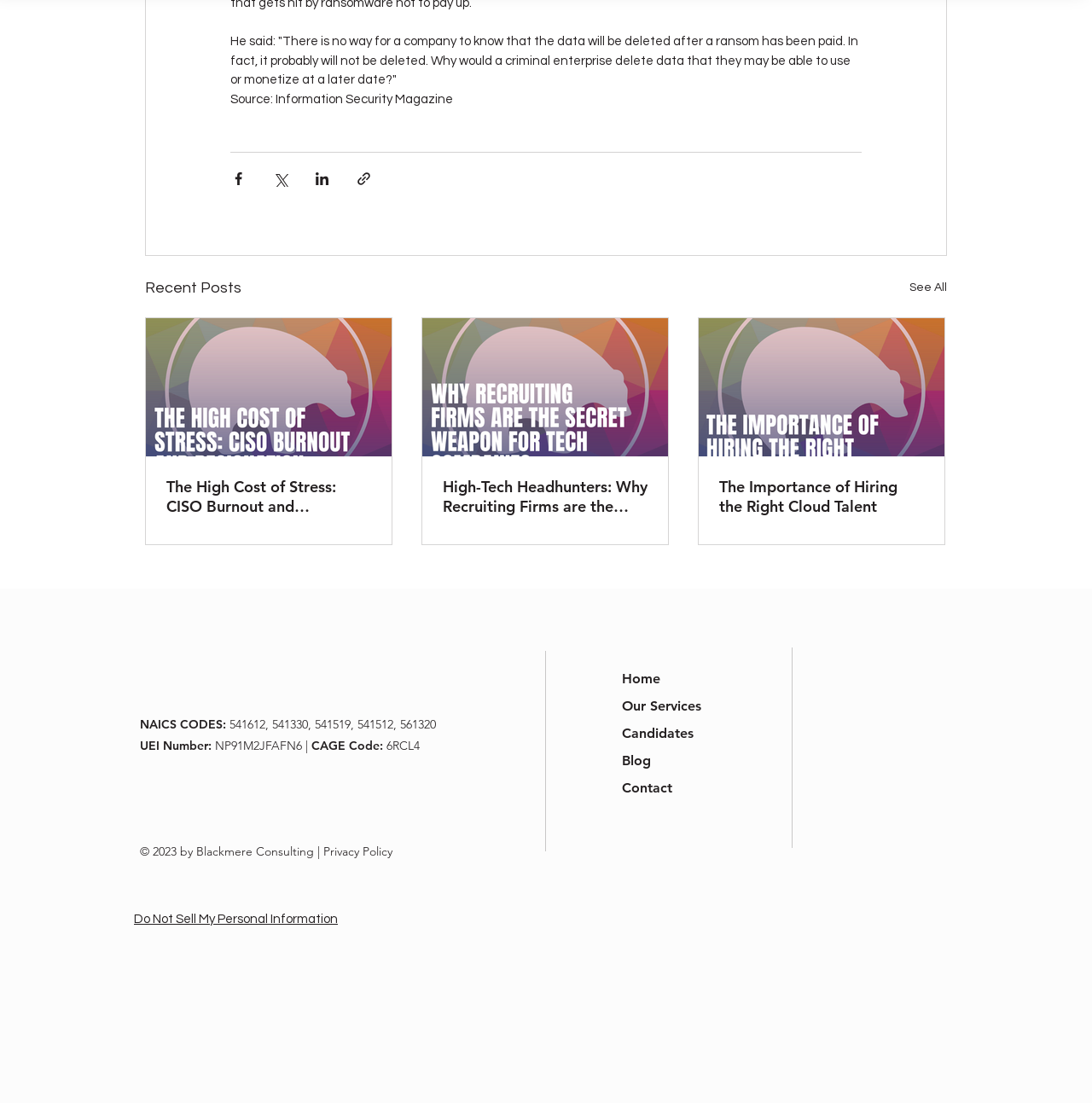How many social media platforms are listed?
Based on the screenshot, provide a one-word or short-phrase response.

4